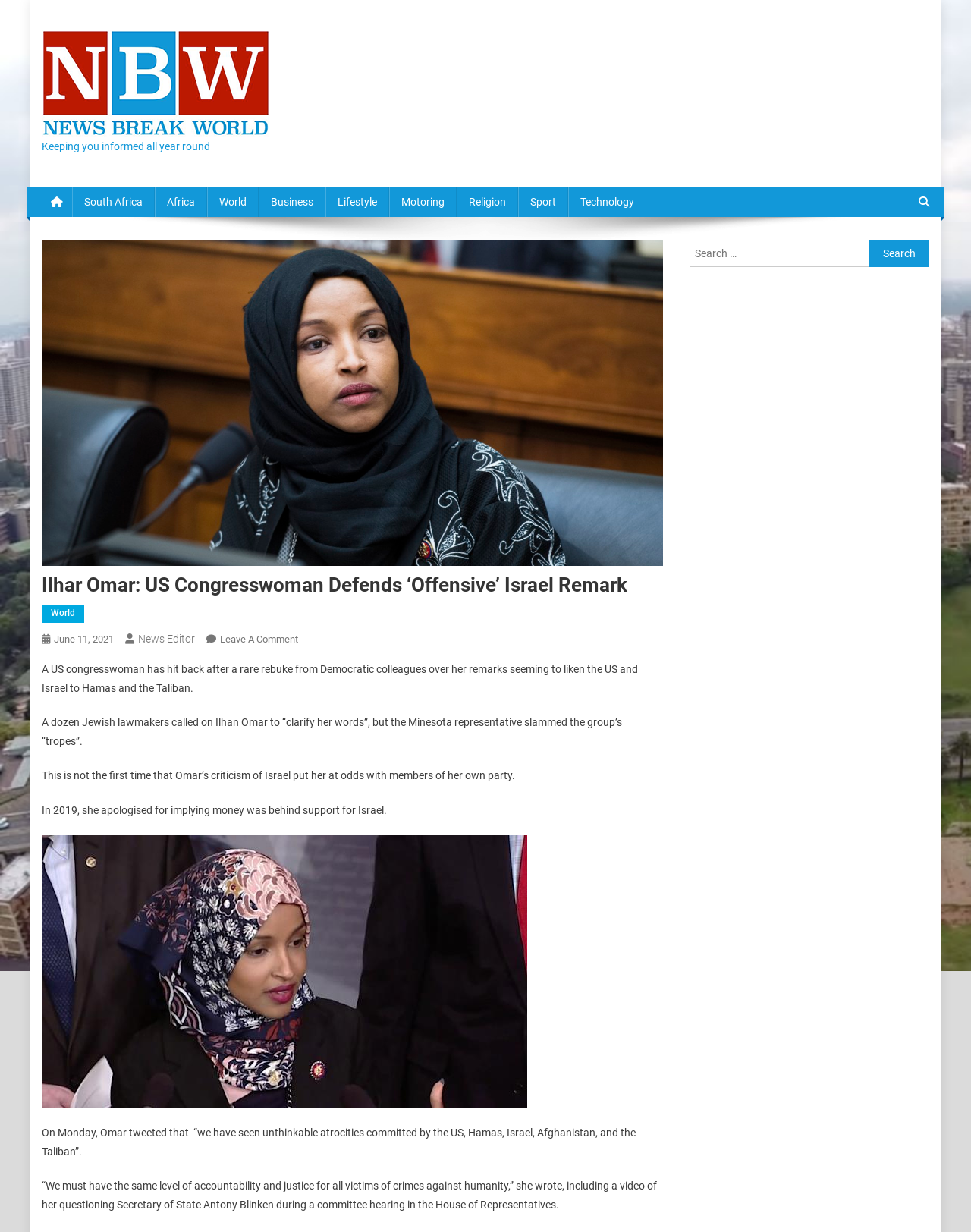Find the bounding box coordinates of the clickable area that will achieve the following instruction: "Search for something".

[0.71, 0.195, 0.895, 0.217]